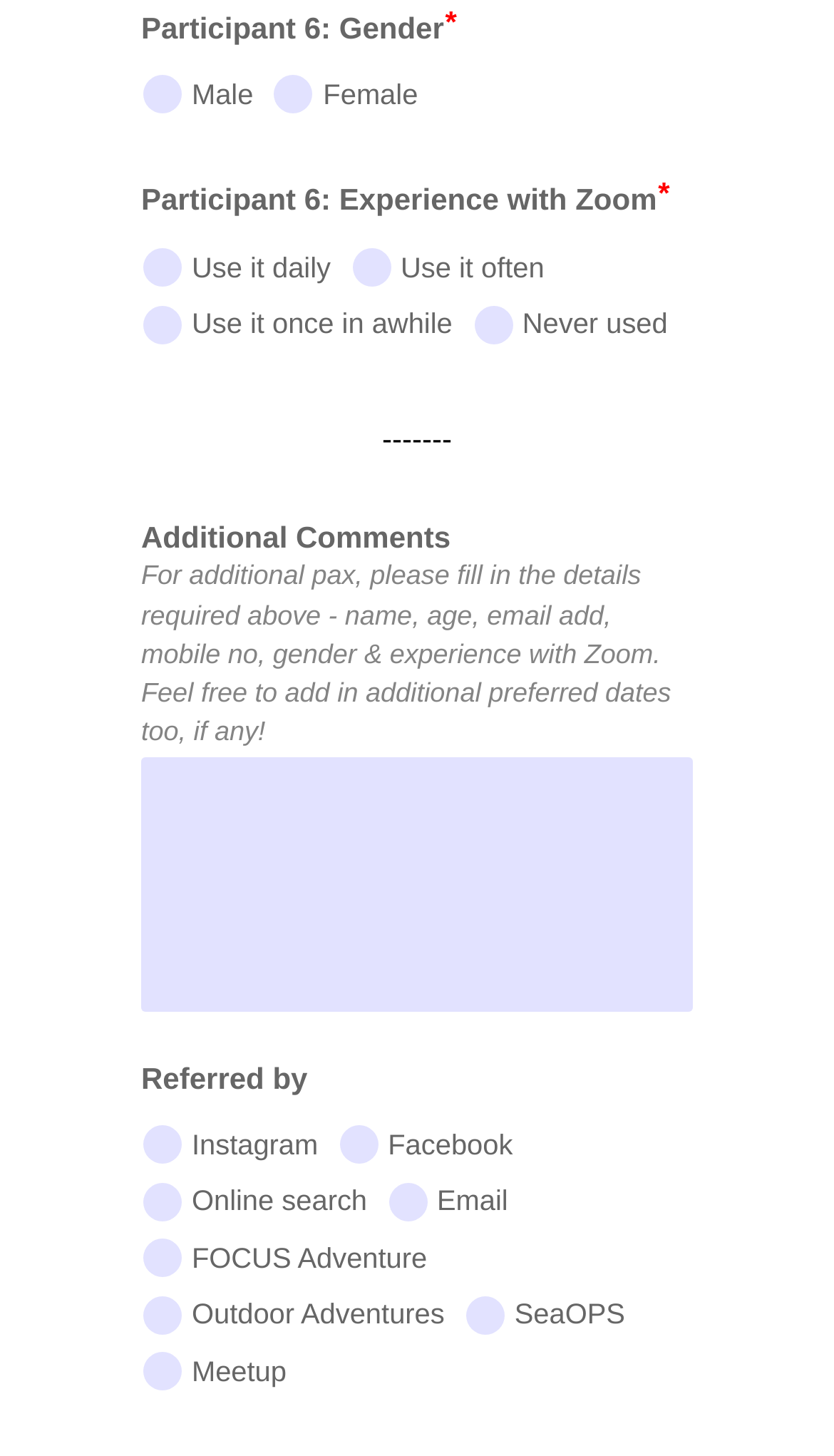Highlight the bounding box coordinates of the element that should be clicked to carry out the following instruction: "Select Male as the gender". The coordinates must be given as four float numbers ranging from 0 to 1, i.e., [left, top, right, bottom].

[0.172, 0.052, 0.218, 0.078]